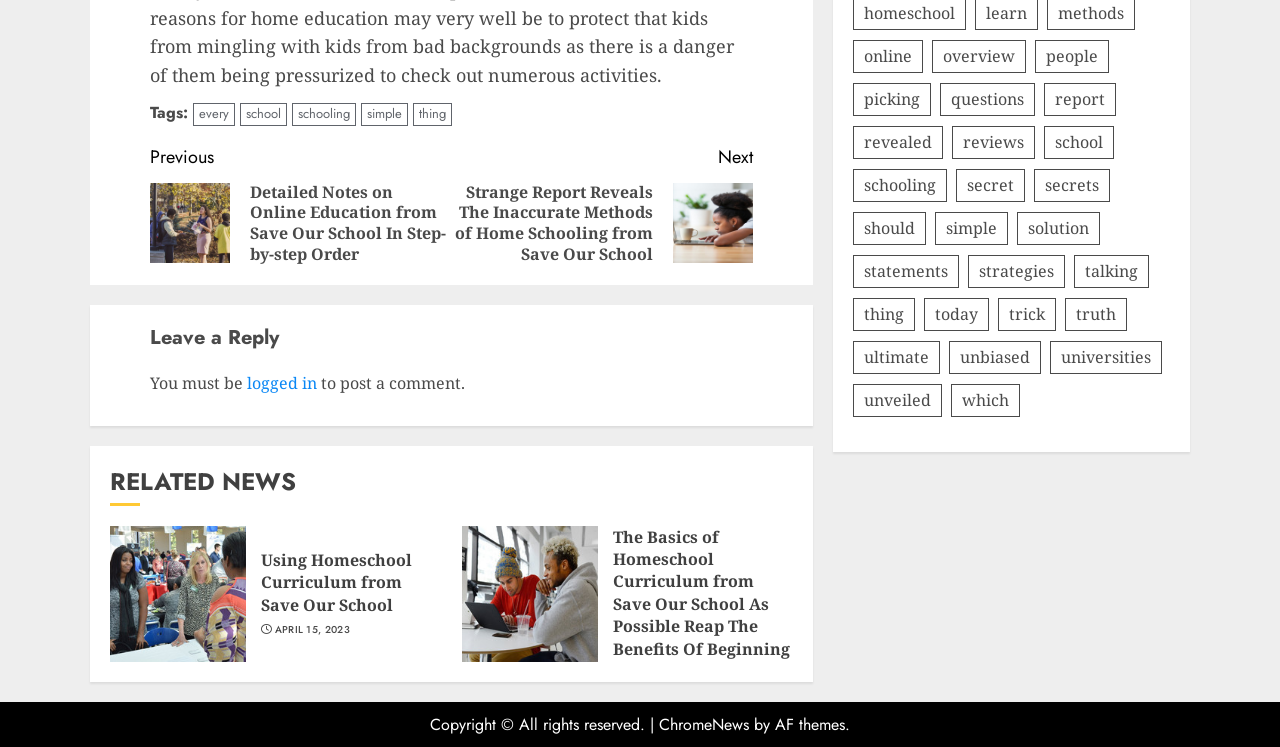Pinpoint the bounding box coordinates of the clickable area needed to execute the instruction: "Click on the 'every' tag". The coordinates should be specified as four float numbers between 0 and 1, i.e., [left, top, right, bottom].

[0.151, 0.138, 0.184, 0.168]